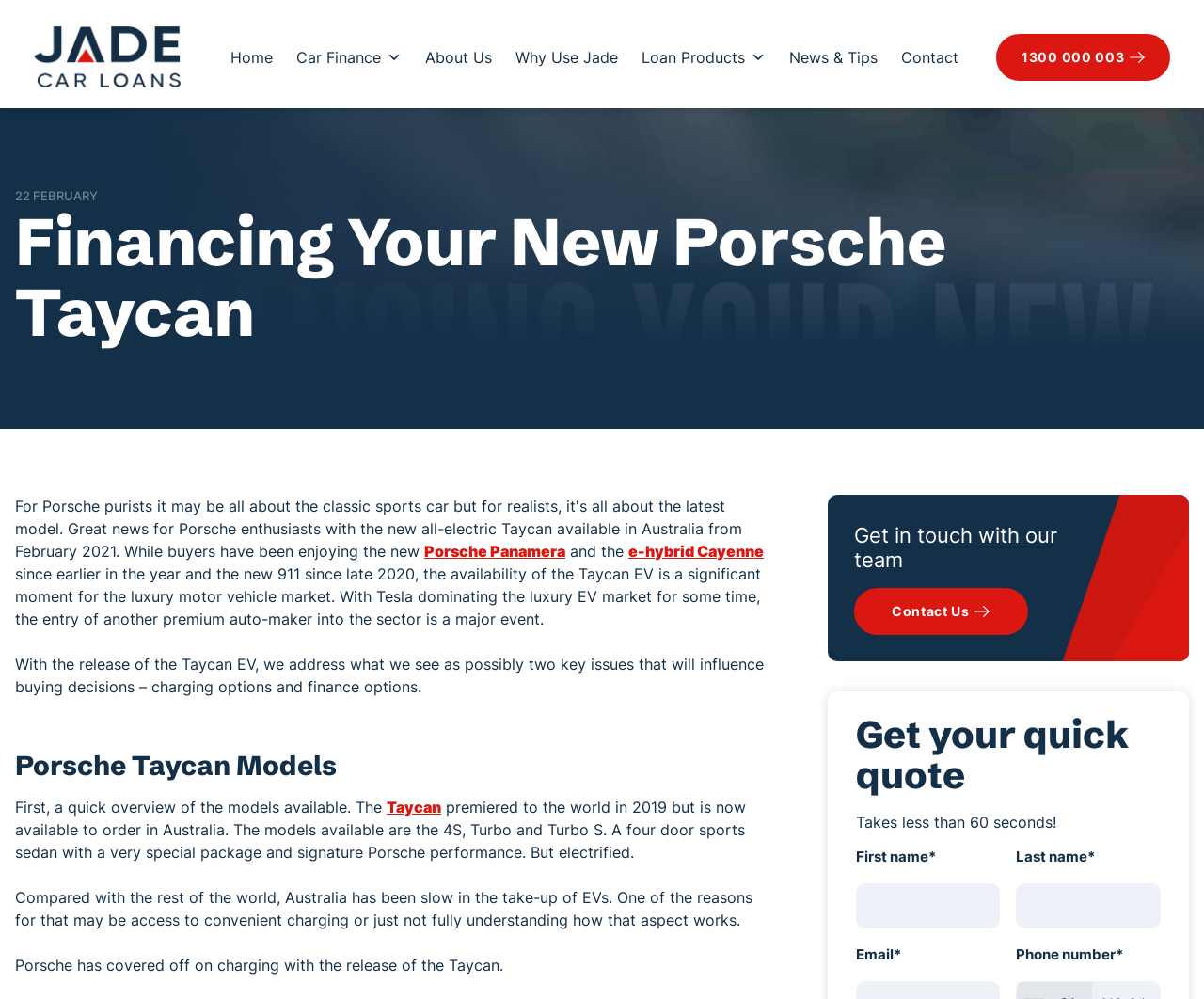Please identify the coordinates of the bounding box that should be clicked to fulfill this instruction: "Read recent article #99 Forget About Career Path-Create a Career System Instead! Part II".

None